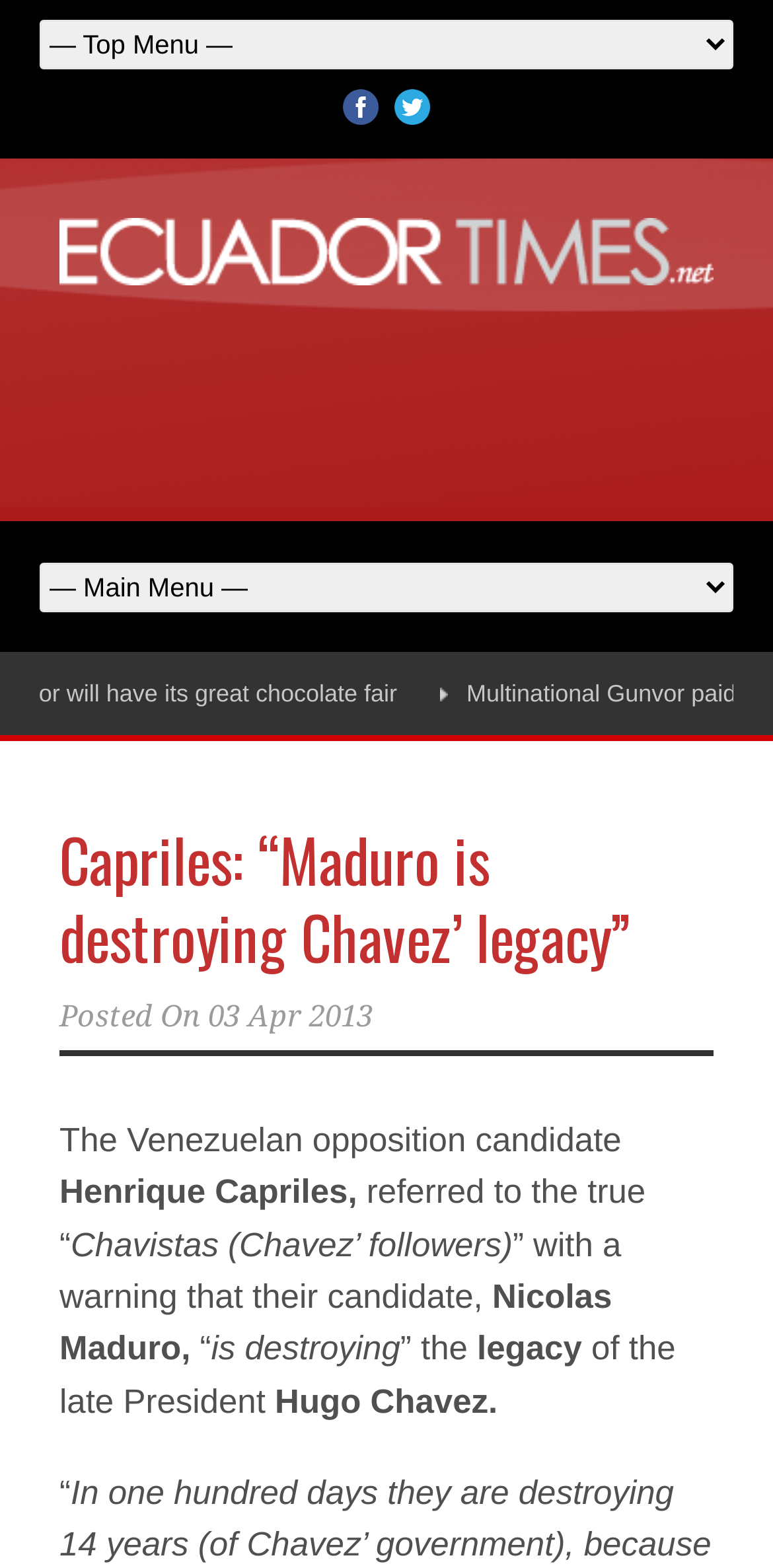Find the bounding box coordinates of the clickable region needed to perform the following instruction: "Email for more information". The coordinates should be provided as four float numbers between 0 and 1, i.e., [left, top, right, bottom].

None